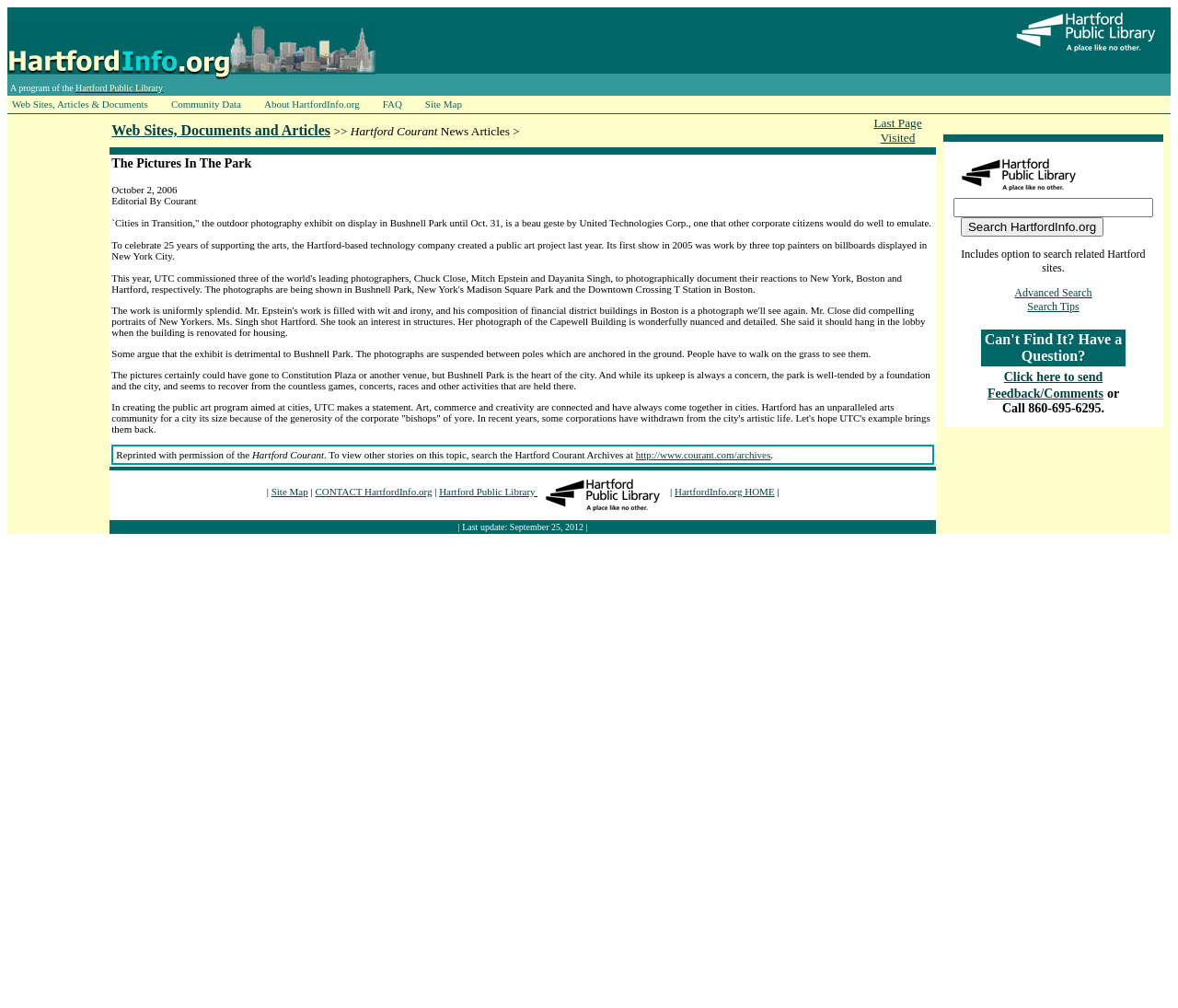Find the bounding box coordinates of the area to click in order to follow the instruction: "Go to the Site Map".

[0.23, 0.482, 0.261, 0.493]